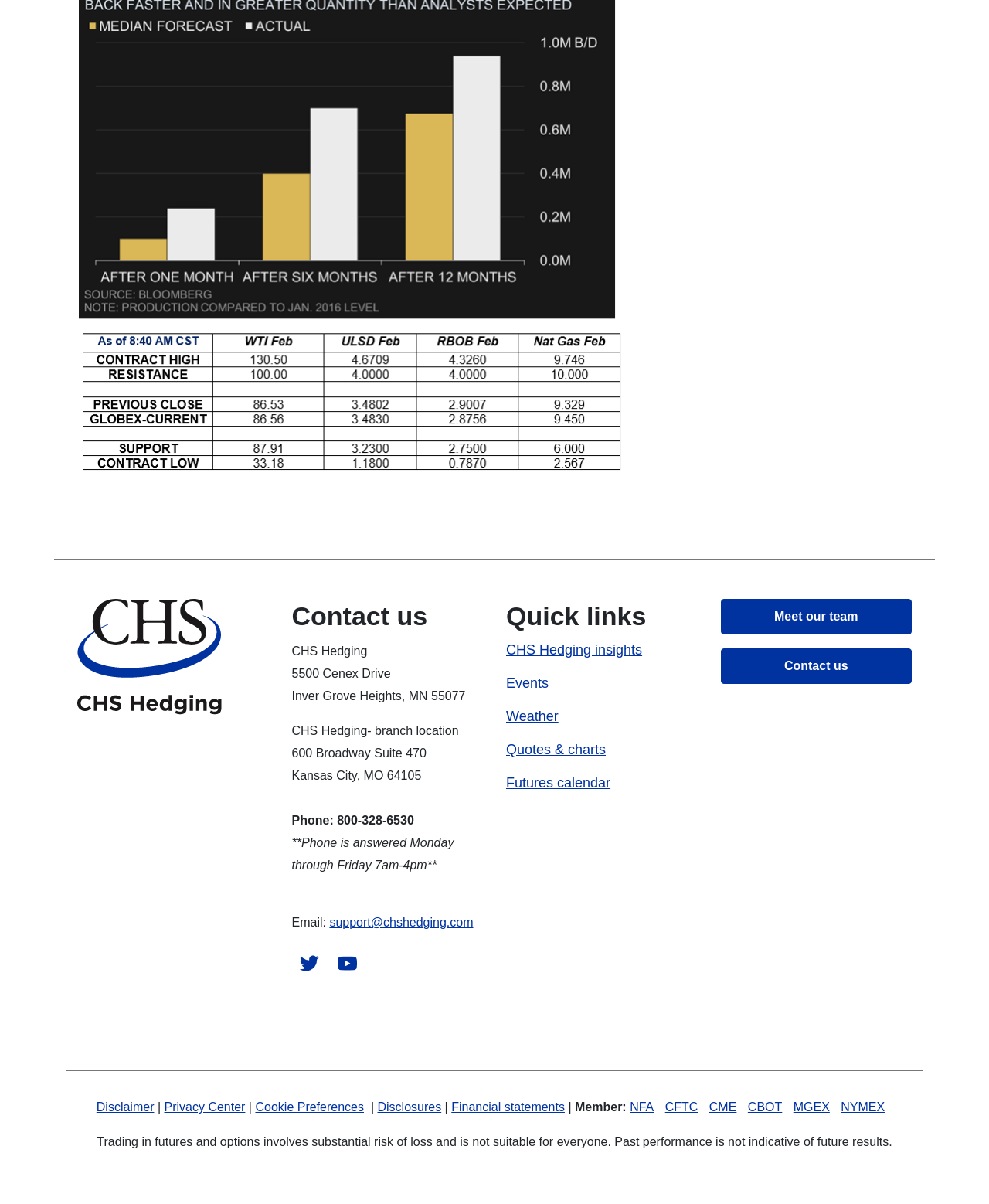Locate the bounding box coordinates of the area that needs to be clicked to fulfill the following instruction: "Send an email to support@chshedging.com". The coordinates should be in the format of four float numbers between 0 and 1, namely [left, top, right, bottom].

[0.333, 0.761, 0.479, 0.772]